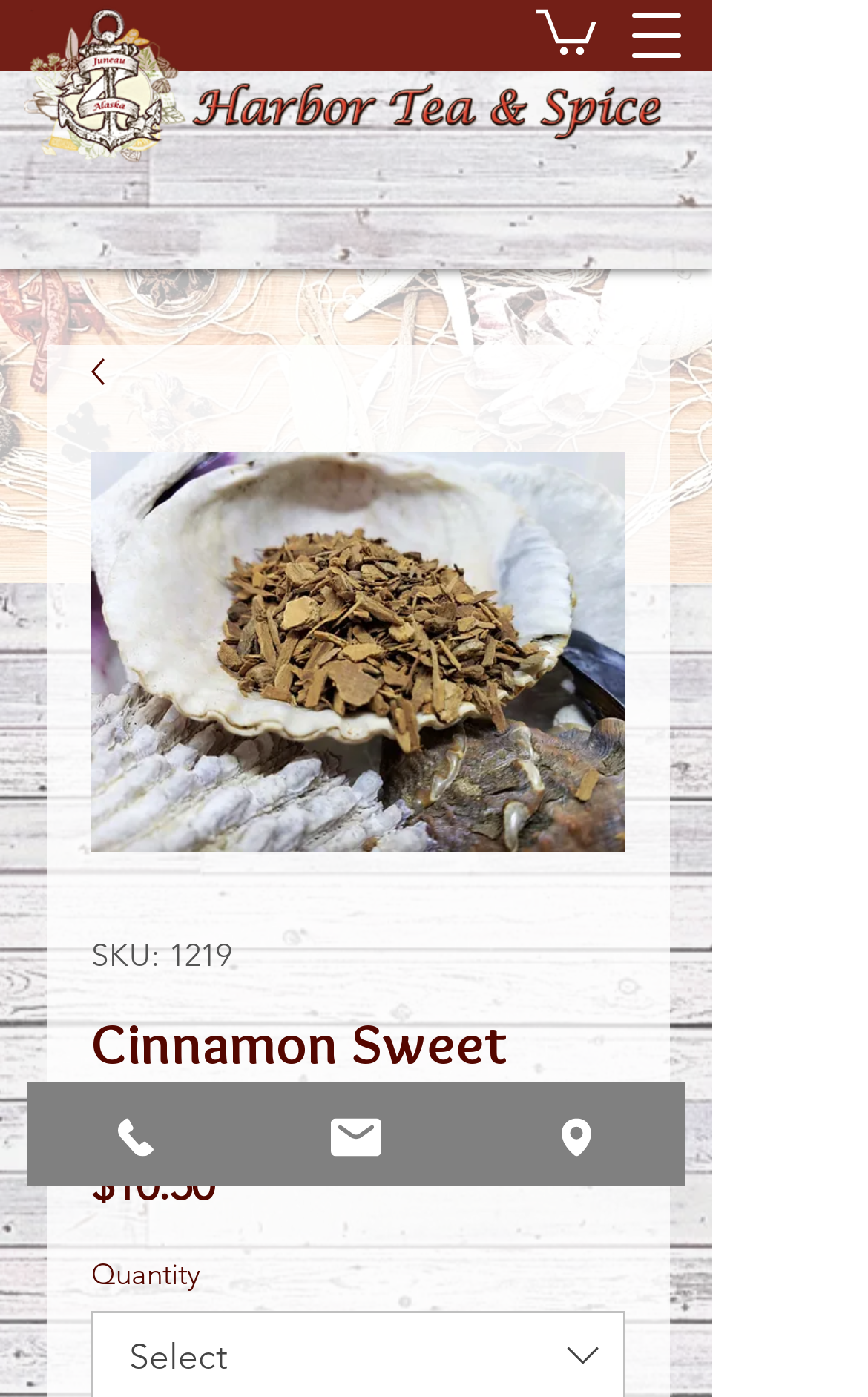Identify the bounding box for the described UI element: "aria-label="Open navigation menu"".

[0.723, 0.0, 0.79, 0.049]